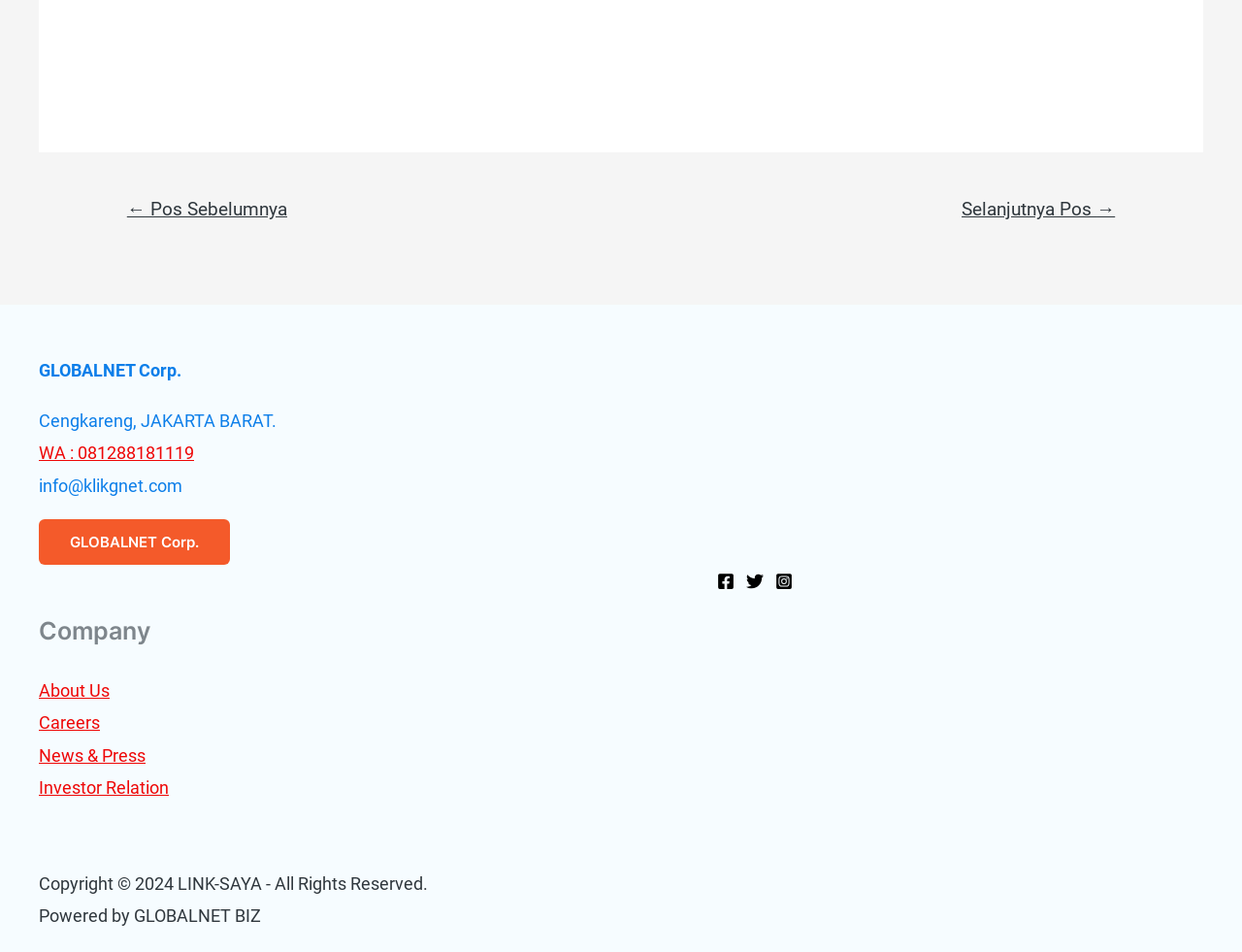Find the bounding box coordinates of the area to click in order to follow the instruction: "Read about news and press".

[0.031, 0.783, 0.117, 0.804]